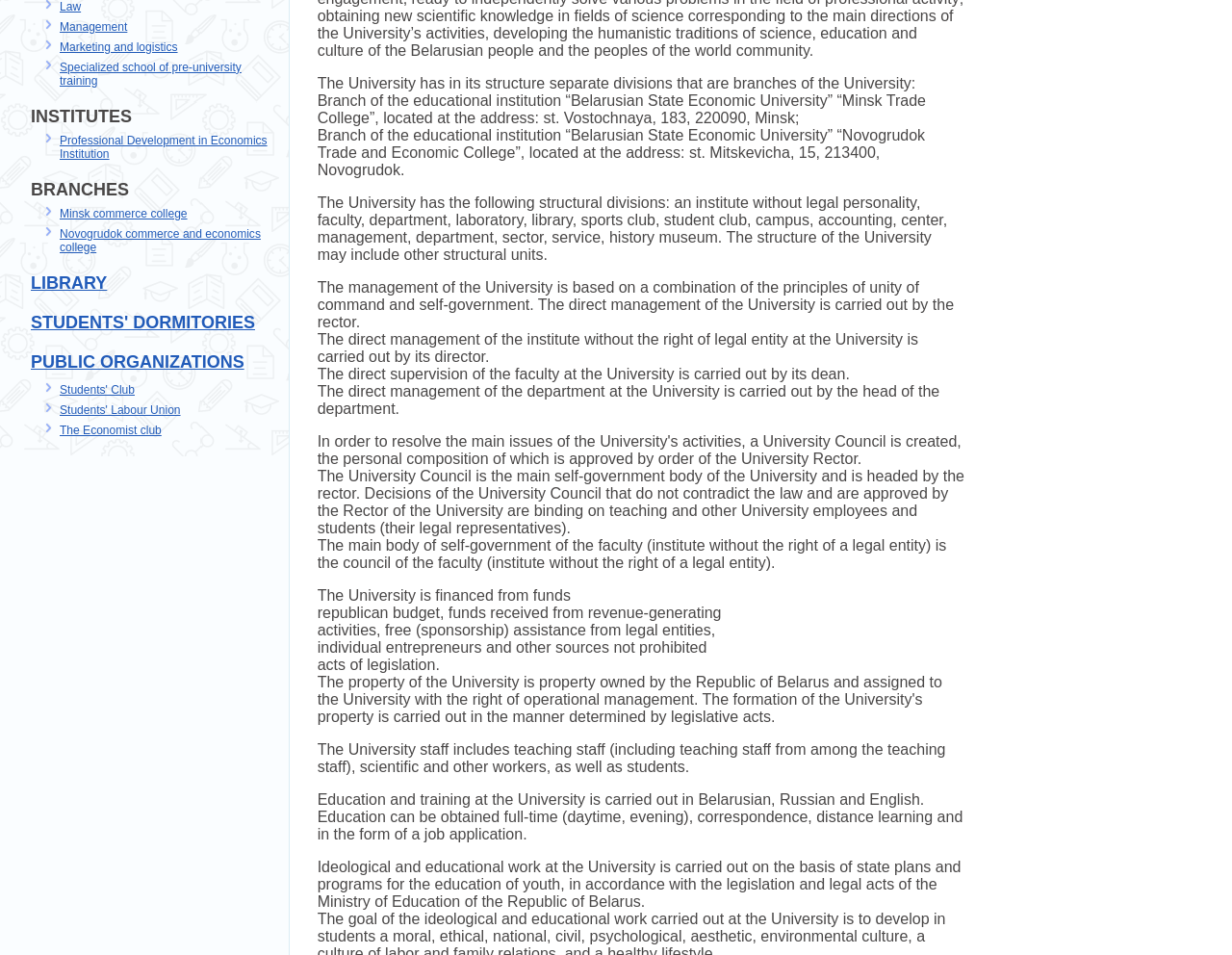Locate the bounding box coordinates of the UI element described by: "Professional Development in Economics Institution". Provide the coordinates as four float numbers between 0 and 1, formatted as [left, top, right, bottom].

[0.048, 0.14, 0.217, 0.168]